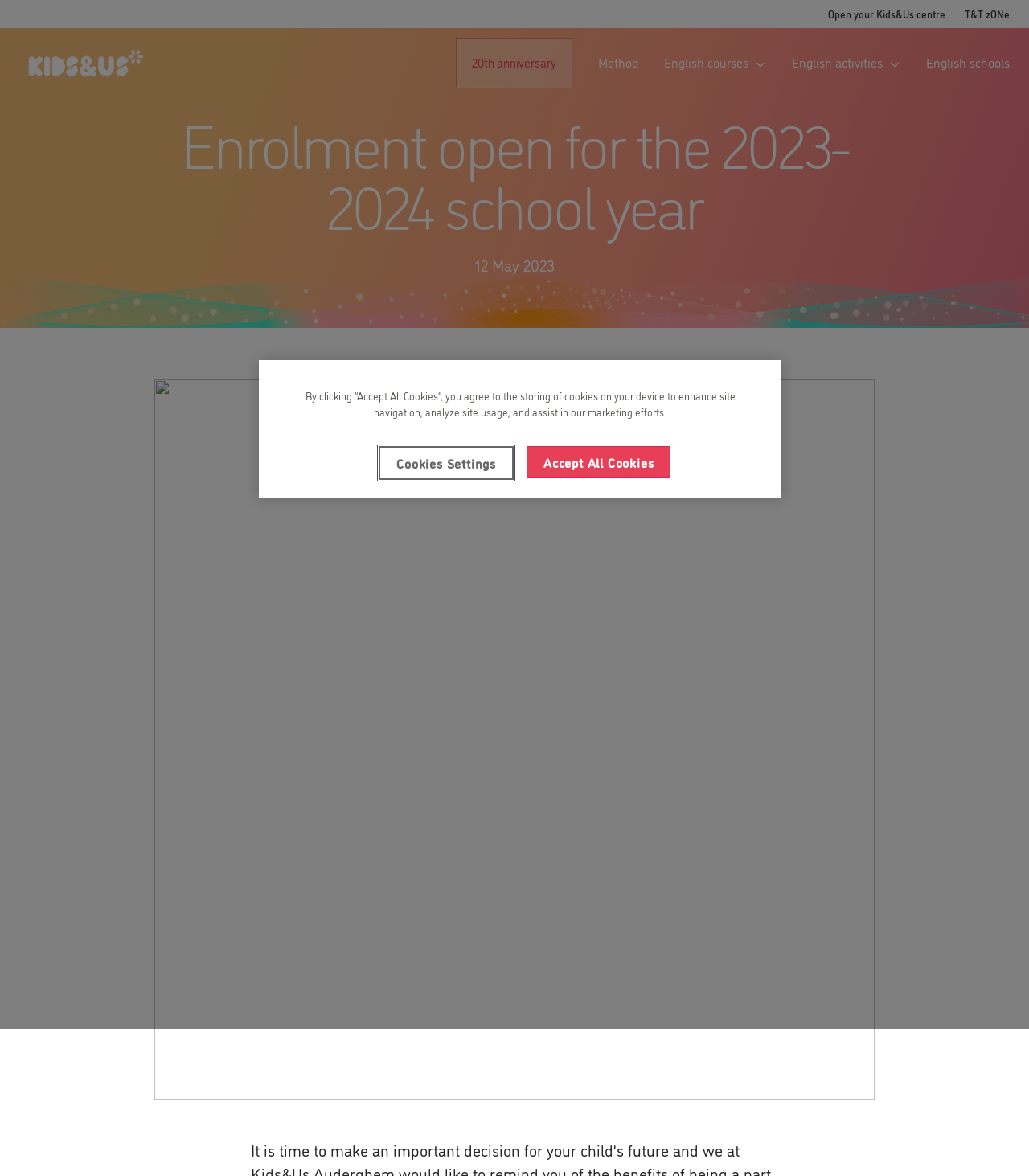Please specify the bounding box coordinates of the element that should be clicked to execute the given instruction: 'Click the Kids and Us logo'. Ensure the coordinates are four float numbers between 0 and 1, expressed as [left, top, right, bottom].

[0.019, 0.035, 0.145, 0.072]